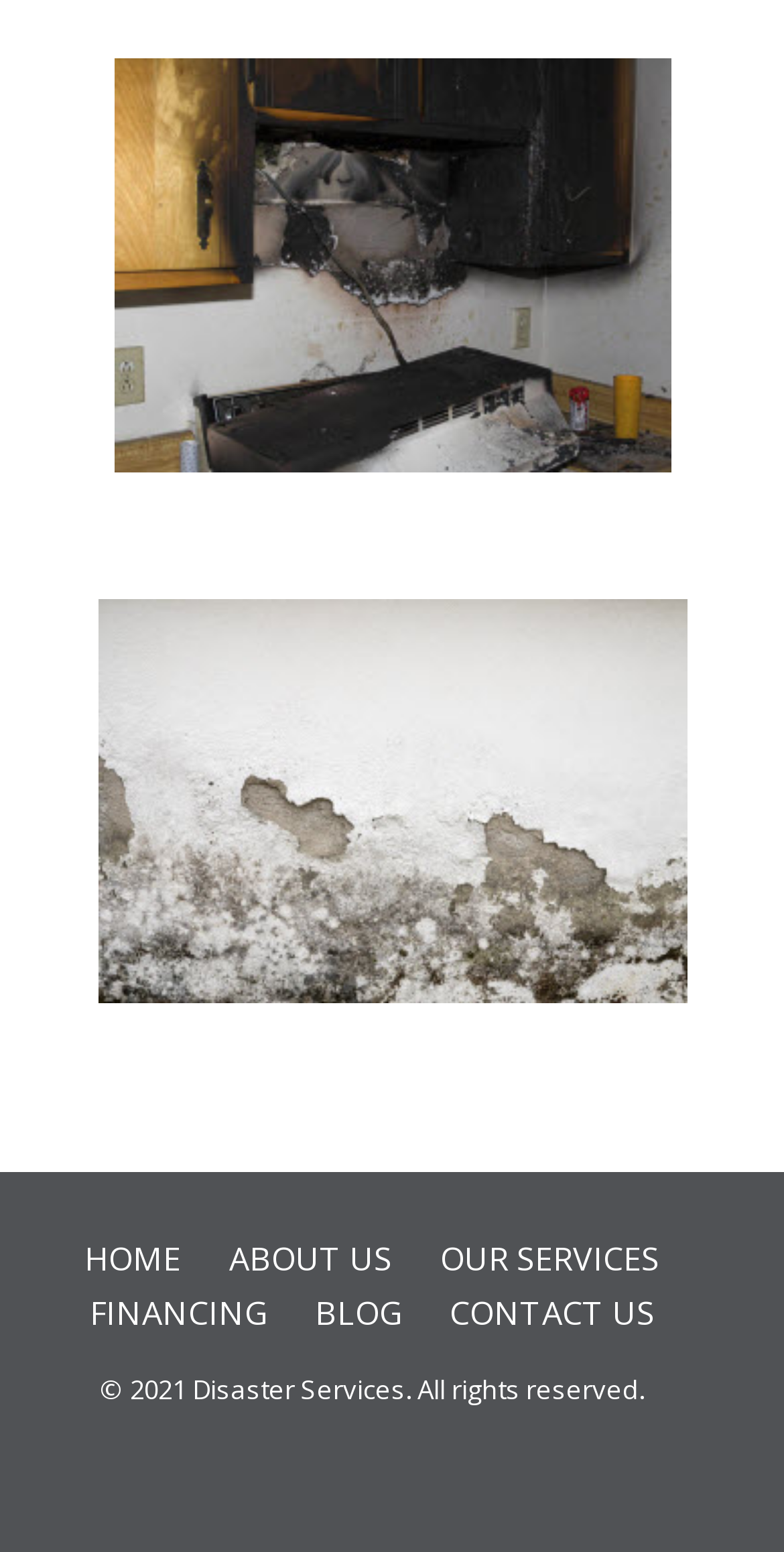Determine the bounding box coordinates of the UI element described by: "CONTACT US".

[0.573, 0.832, 0.835, 0.86]